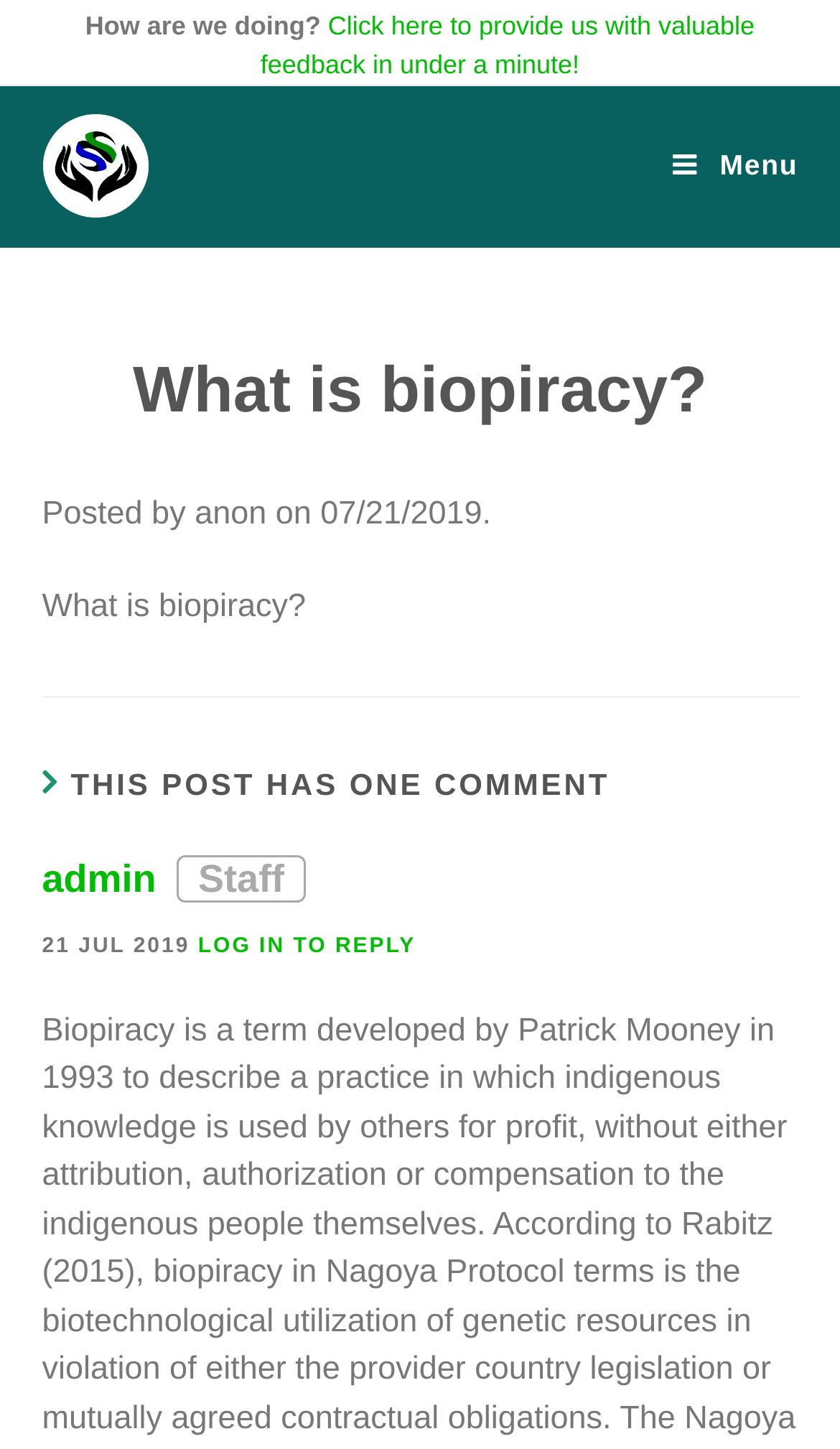Please find the bounding box coordinates in the format (top-left x, top-left y, bottom-right x, bottom-right y) for the given element description. Ensure the coordinates are floating point numbers between 0 and 1. Description: admin

[0.05, 0.591, 0.186, 0.621]